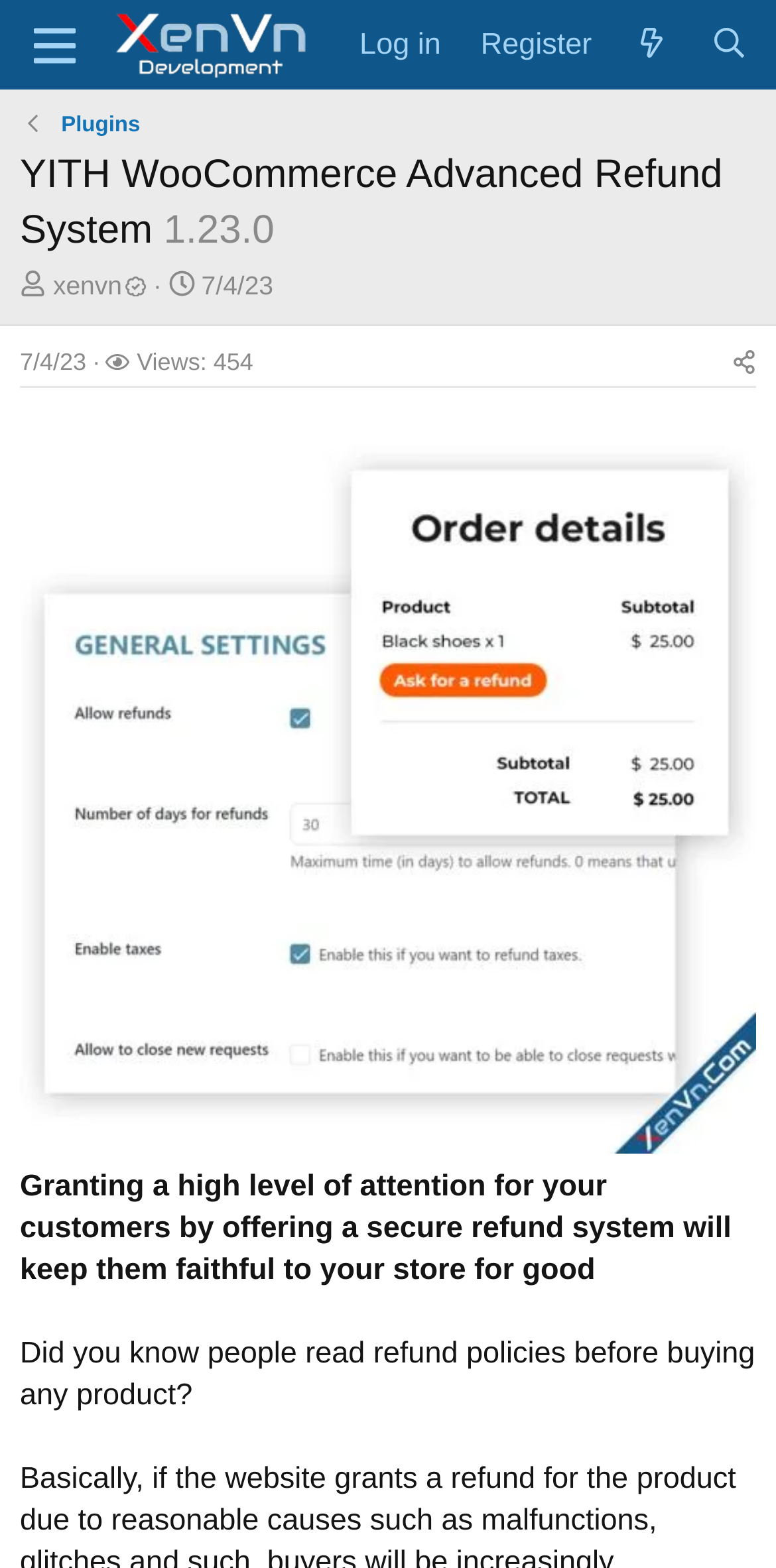Pinpoint the bounding box coordinates for the area that should be clicked to perform the following instruction: "Visit the URI".

None